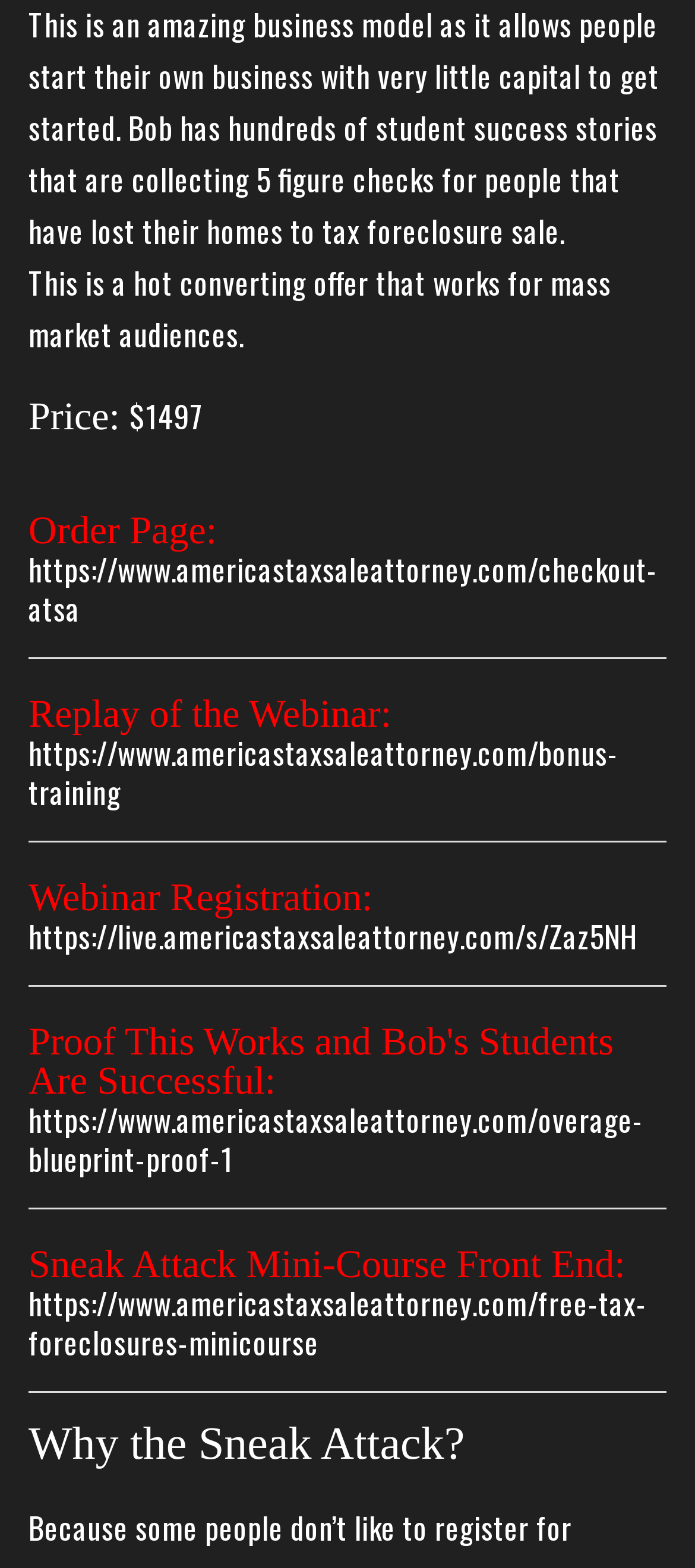Locate the bounding box coordinates of the UI element described by: "Replay of the Webinar: https://www.americastaxsaleattorney.com/bonus-training". Provide the coordinates as four float numbers between 0 and 1, formatted as [left, top, right, bottom].

[0.041, 0.44, 0.89, 0.519]